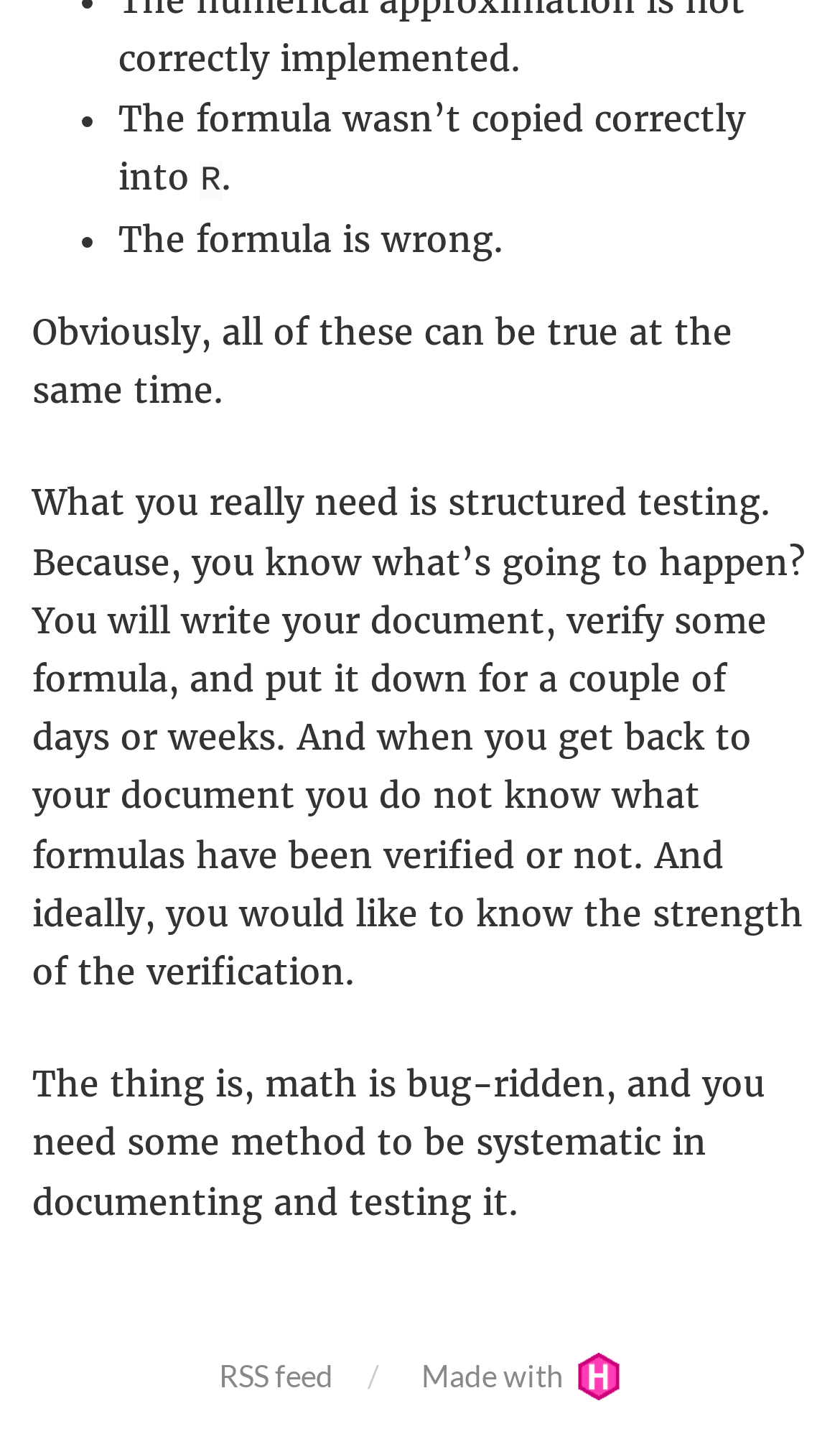Respond to the question below with a single word or phrase:
What might happen when you get back to your document?

You don't know what formulas are verified